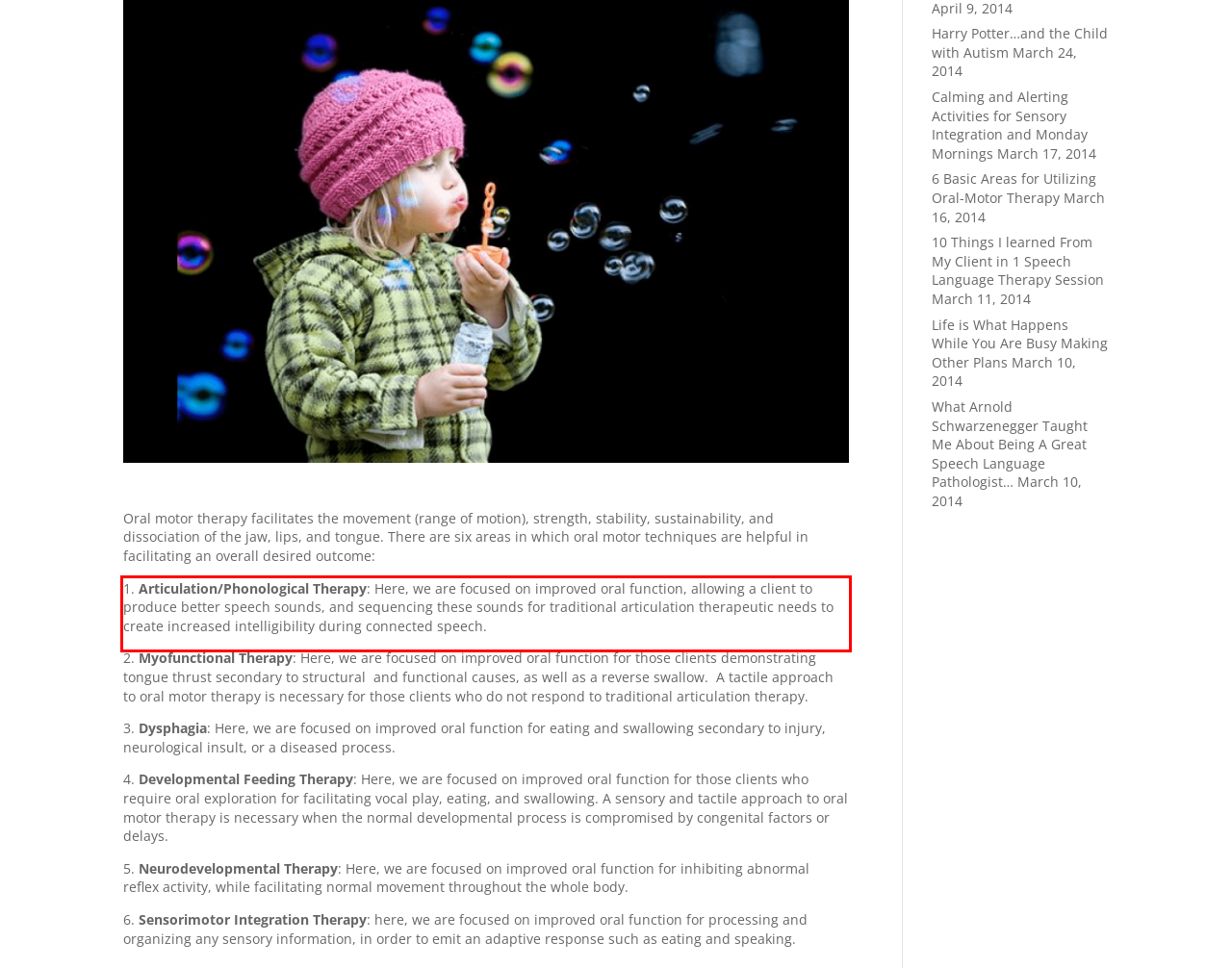Using the provided webpage screenshot, identify and read the text within the red rectangle bounding box.

1. Articulation/Phonological Therapy: Here, we are focused on improved oral function, allowing a client to produce better speech sounds, and sequencing these sounds for traditional articulation therapeutic needs to create increased intelligibility during connected speech.